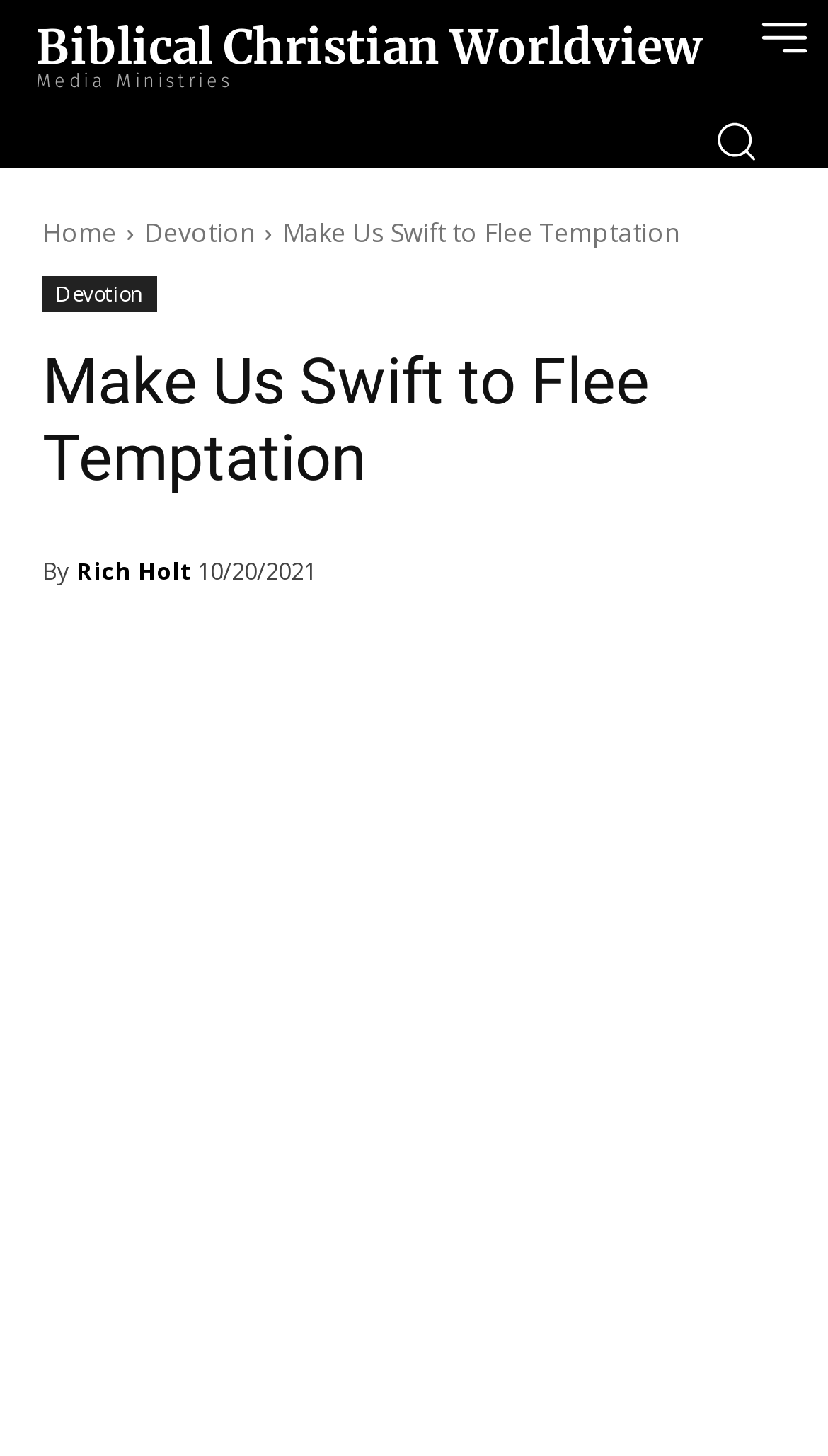Bounding box coordinates are specified in the format (top-left x, top-left y, bottom-right x, bottom-right y). All values are floating point numbers bounded between 0 and 1. Please provide the bounding box coordinate of the region this sentence describes: Biblical Christian WorldviewMedia Ministries

[0.044, 0.015, 0.846, 0.063]